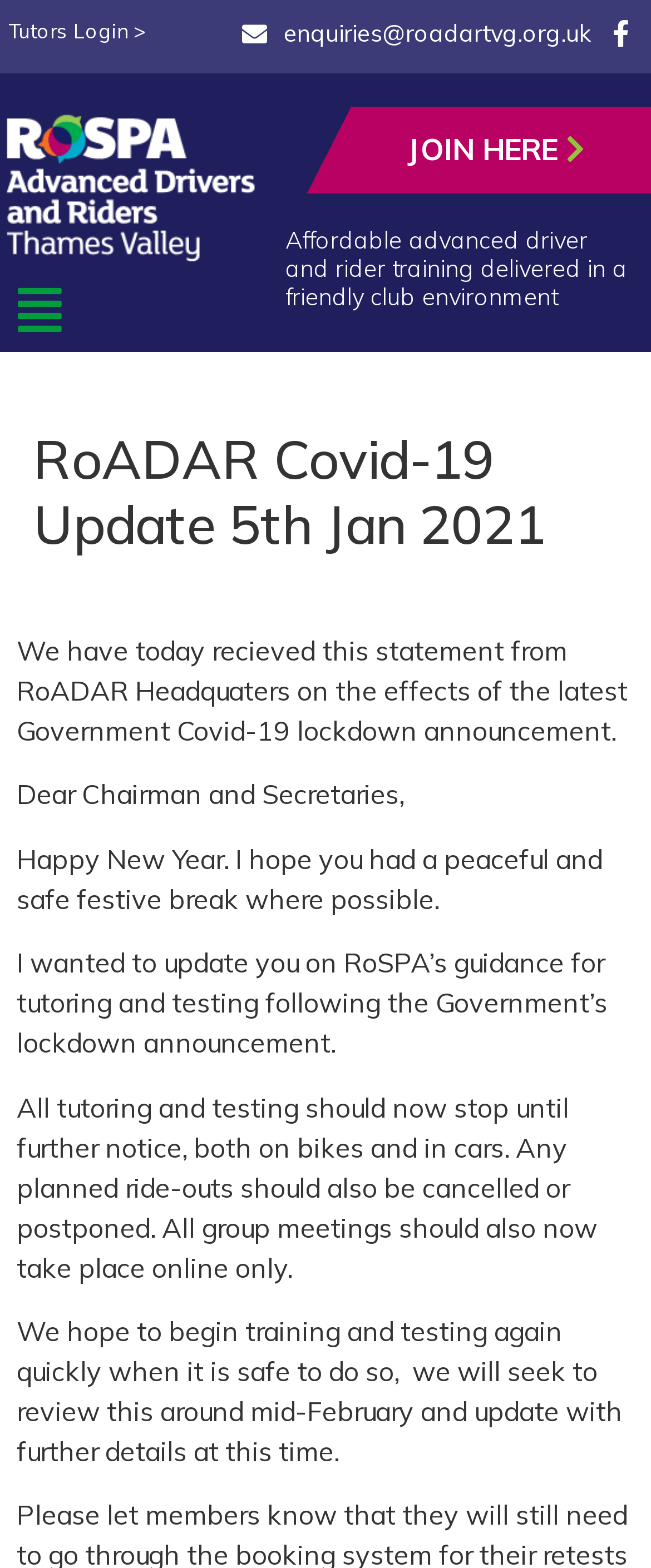Locate the heading on the webpage and return its text.

RoADAR Covid-19 Update 5th Jan 2021